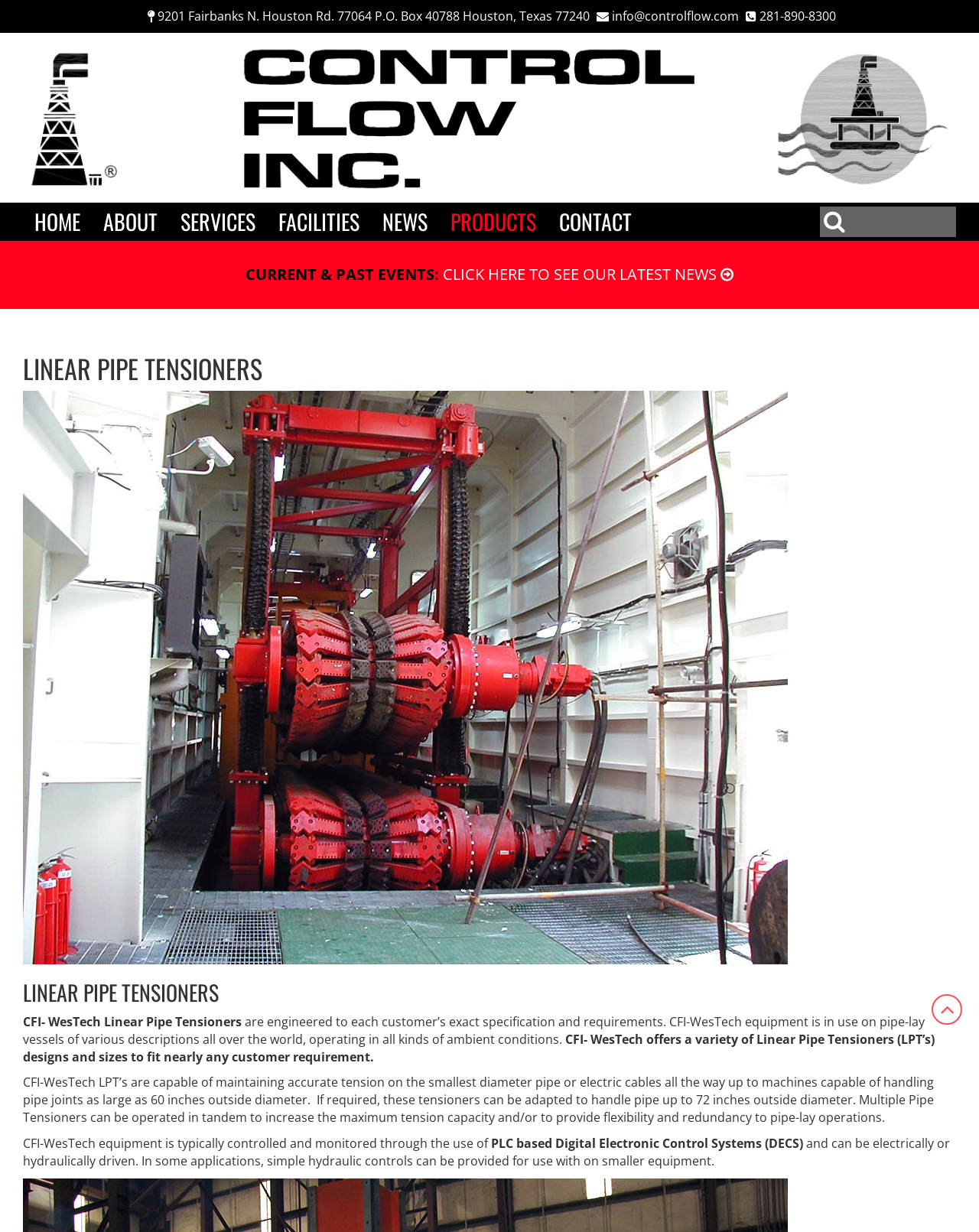Identify the bounding box coordinates for the UI element described as: "info@controlflow.com".

[0.625, 0.006, 0.754, 0.02]